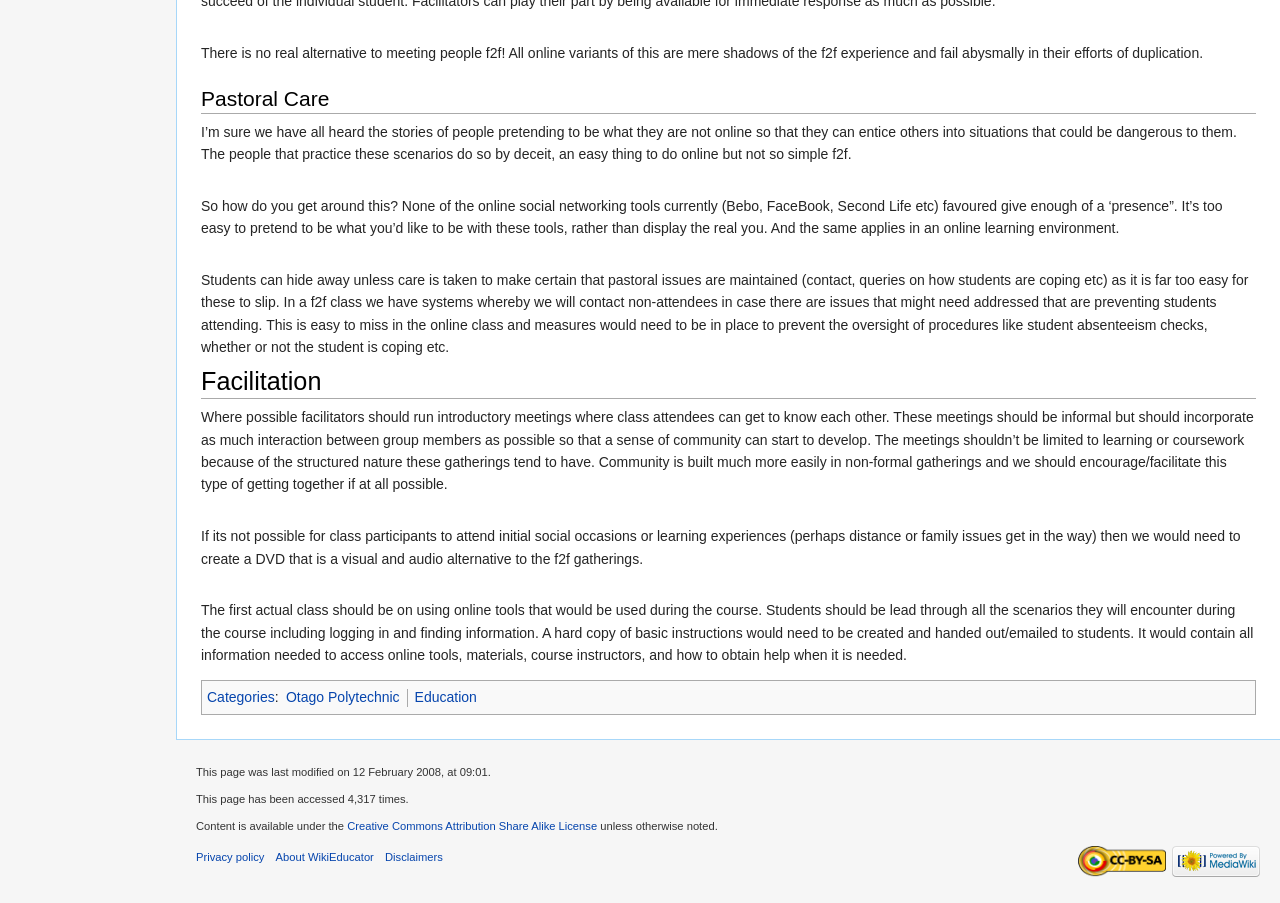Please find the bounding box coordinates of the element that you should click to achieve the following instruction: "Click the 'Privacy policy' link". The coordinates should be presented as four float numbers between 0 and 1: [left, top, right, bottom].

[0.153, 0.942, 0.207, 0.956]